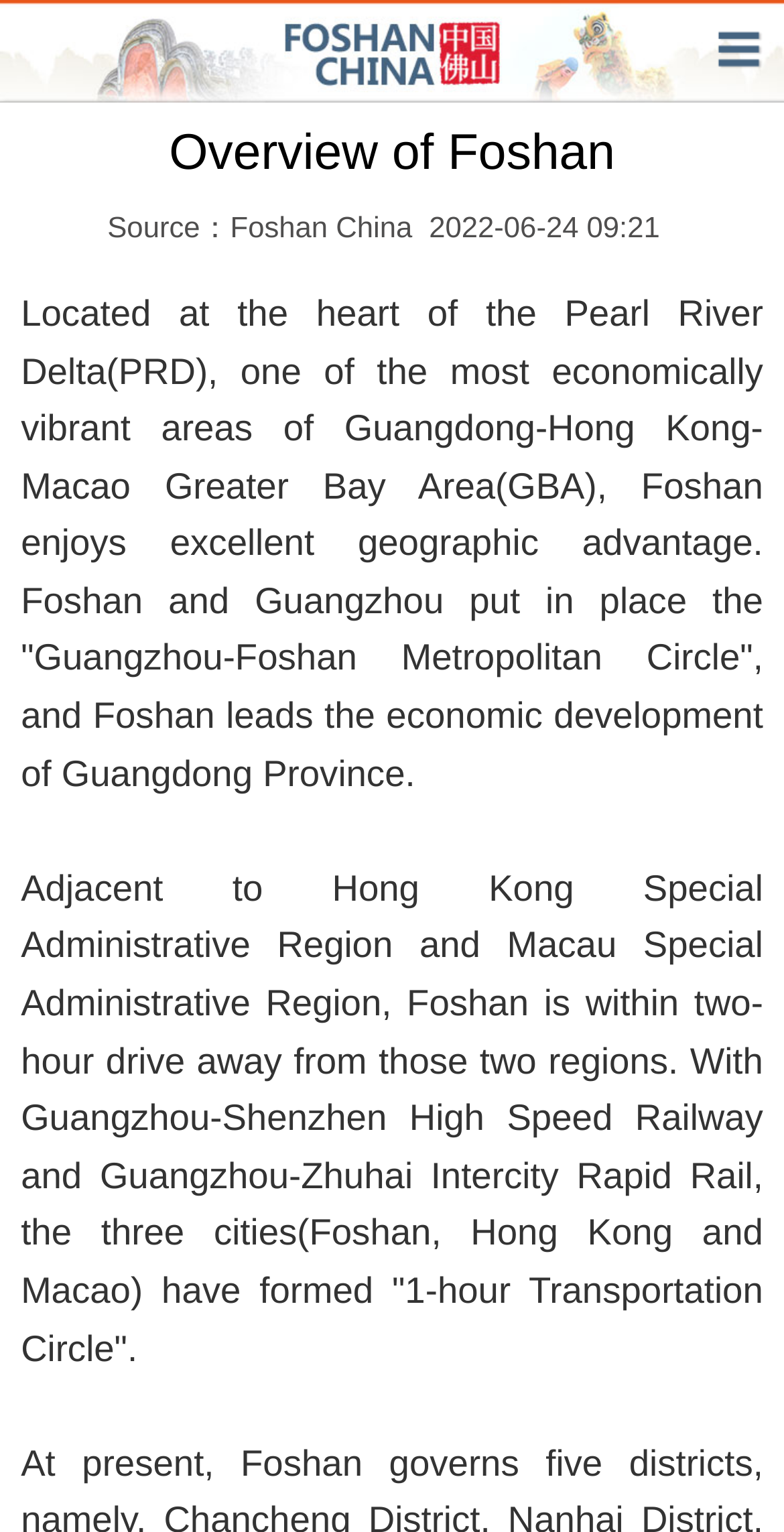Refer to the image and provide a thorough answer to this question:
How far is Foshan from Hong Kong and Macau?

The text states that Foshan is adjacent to Hong Kong Special Administrative Region and Macau Special Administrative Region, and is within two-hour drive away from those two regions.